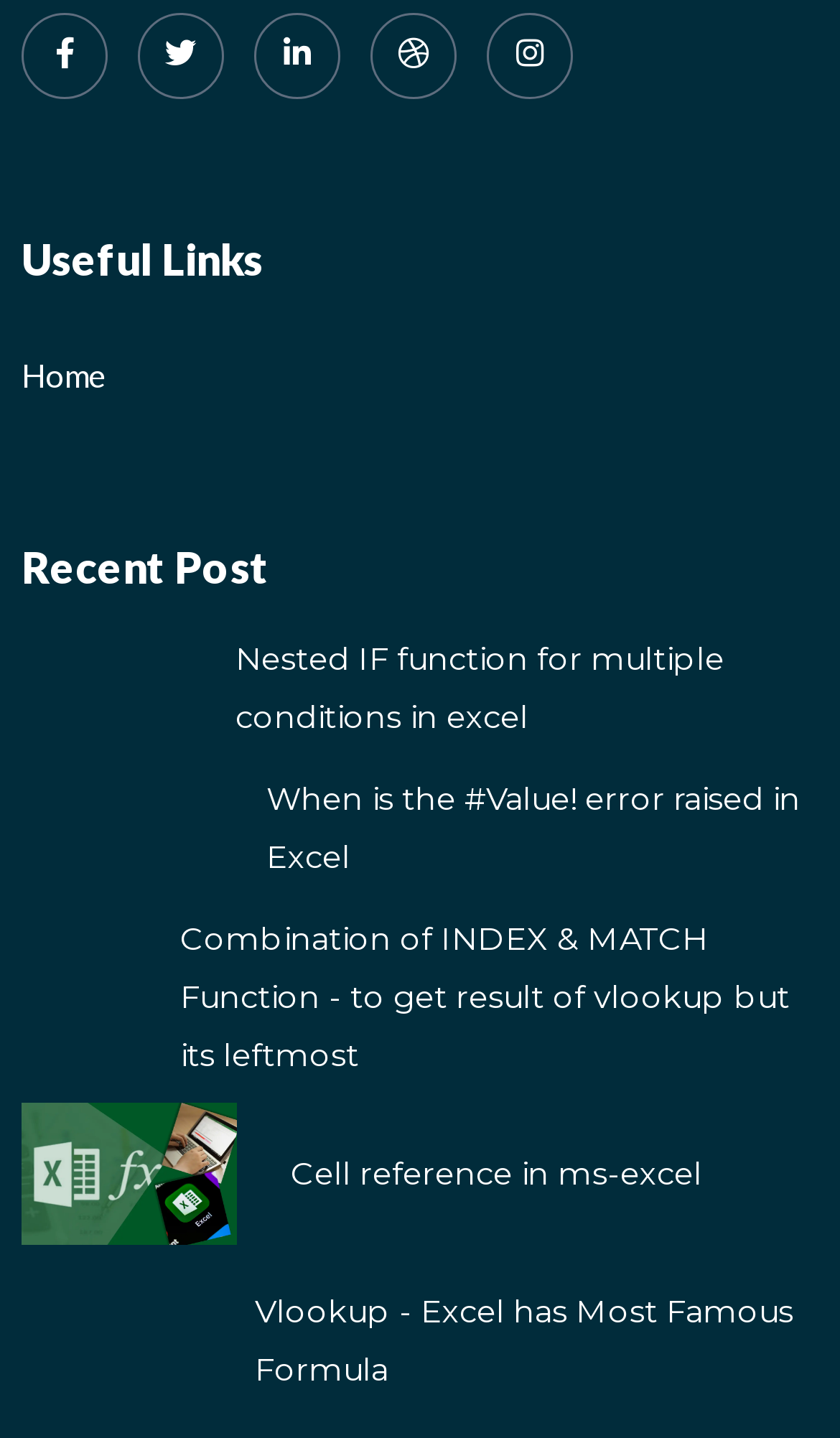Provide a short, one-word or phrase answer to the question below:
How many recent posts are listed?

5